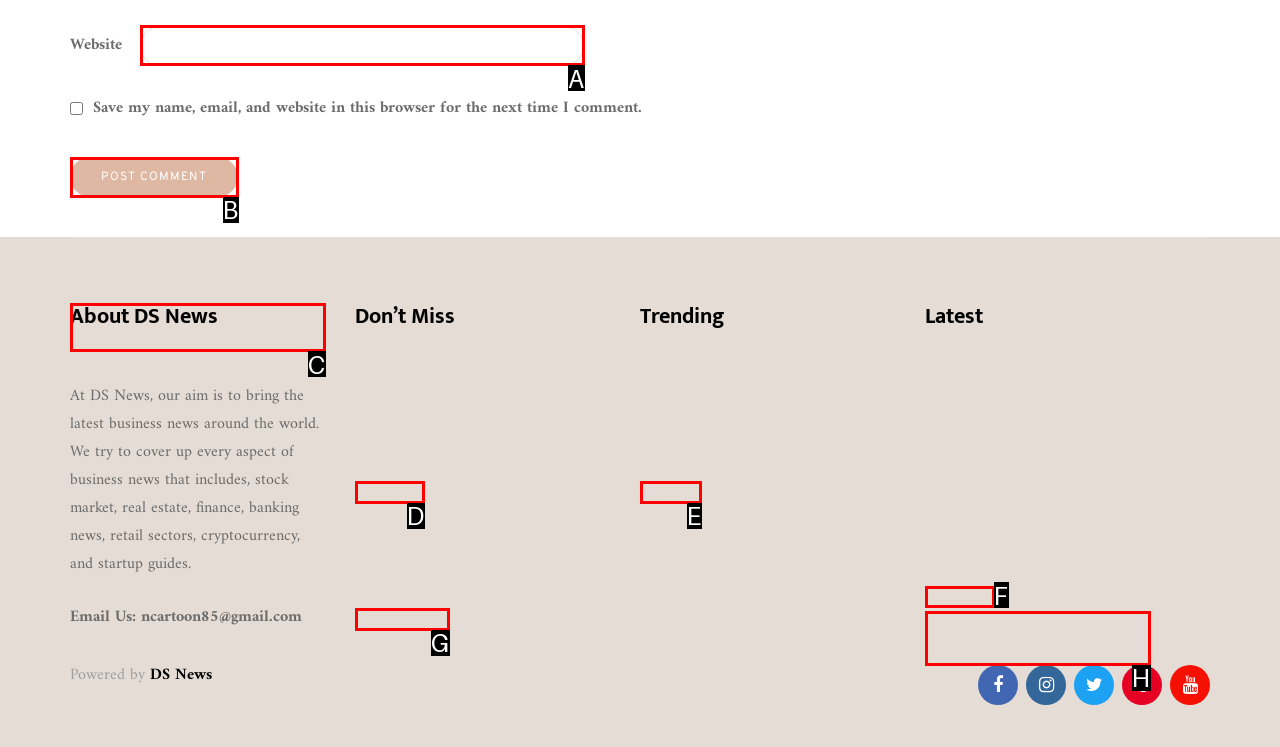Choose the correct UI element to click for this task: Read about DS News Answer using the letter from the given choices.

C